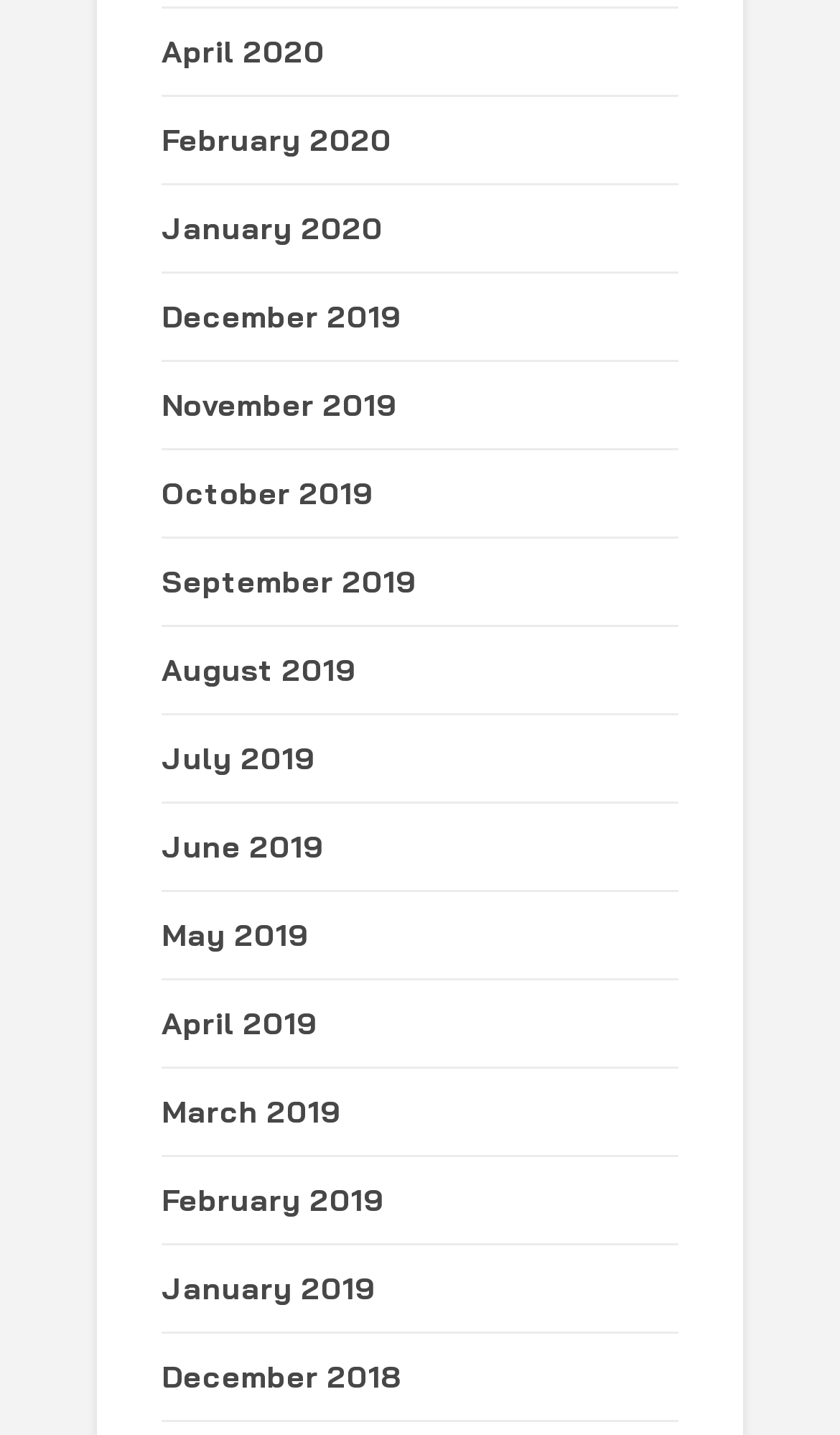Provide the bounding box coordinates for the UI element that is described as: "April 2020".

[0.192, 0.02, 0.387, 0.05]